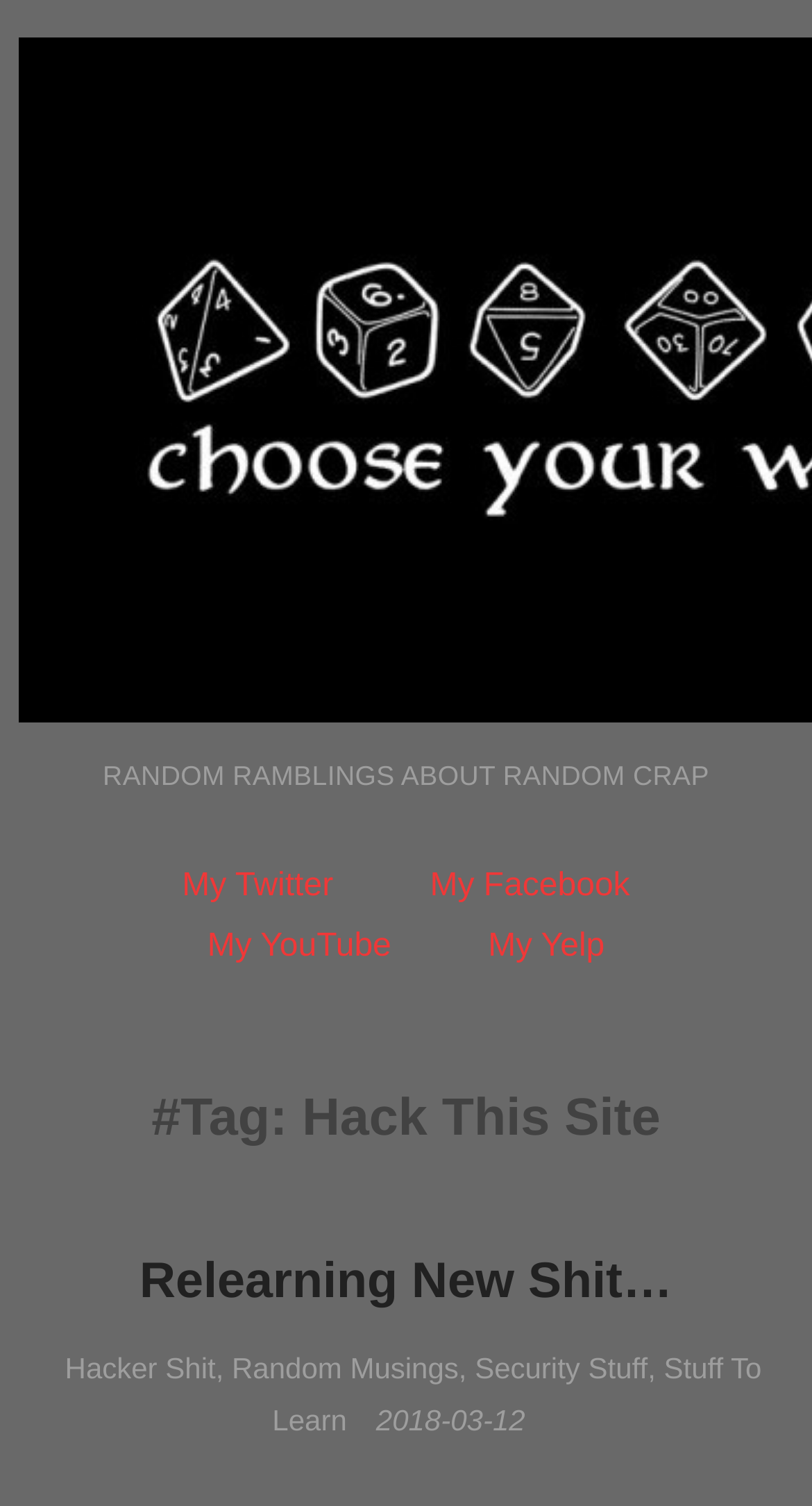Give a one-word or phrase response to the following question: What is the category of the post 'Relearning New Shit…'?

Hacker Shit